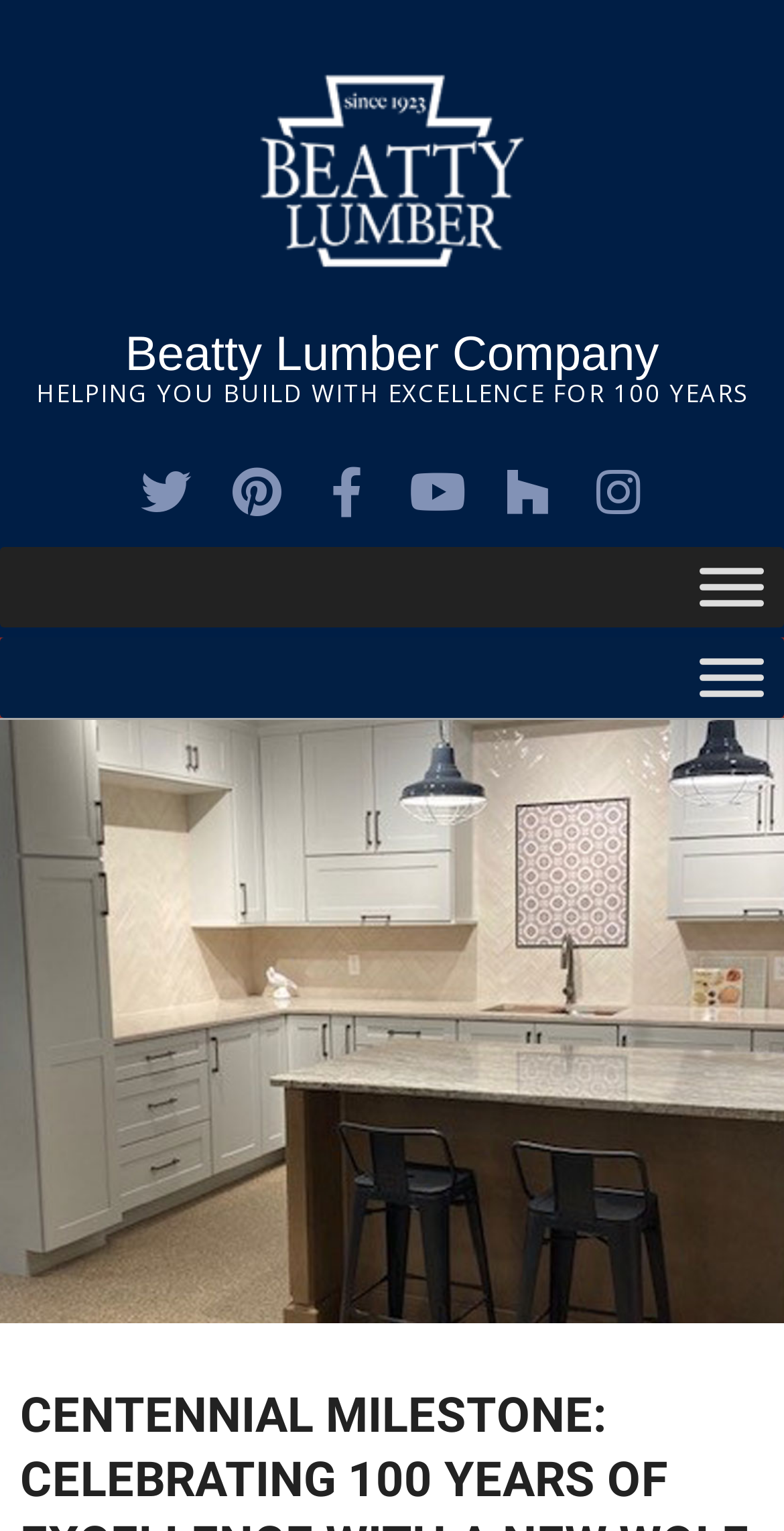Answer the question in one word or a short phrase:
What is the company name?

Beatty Lumber Company